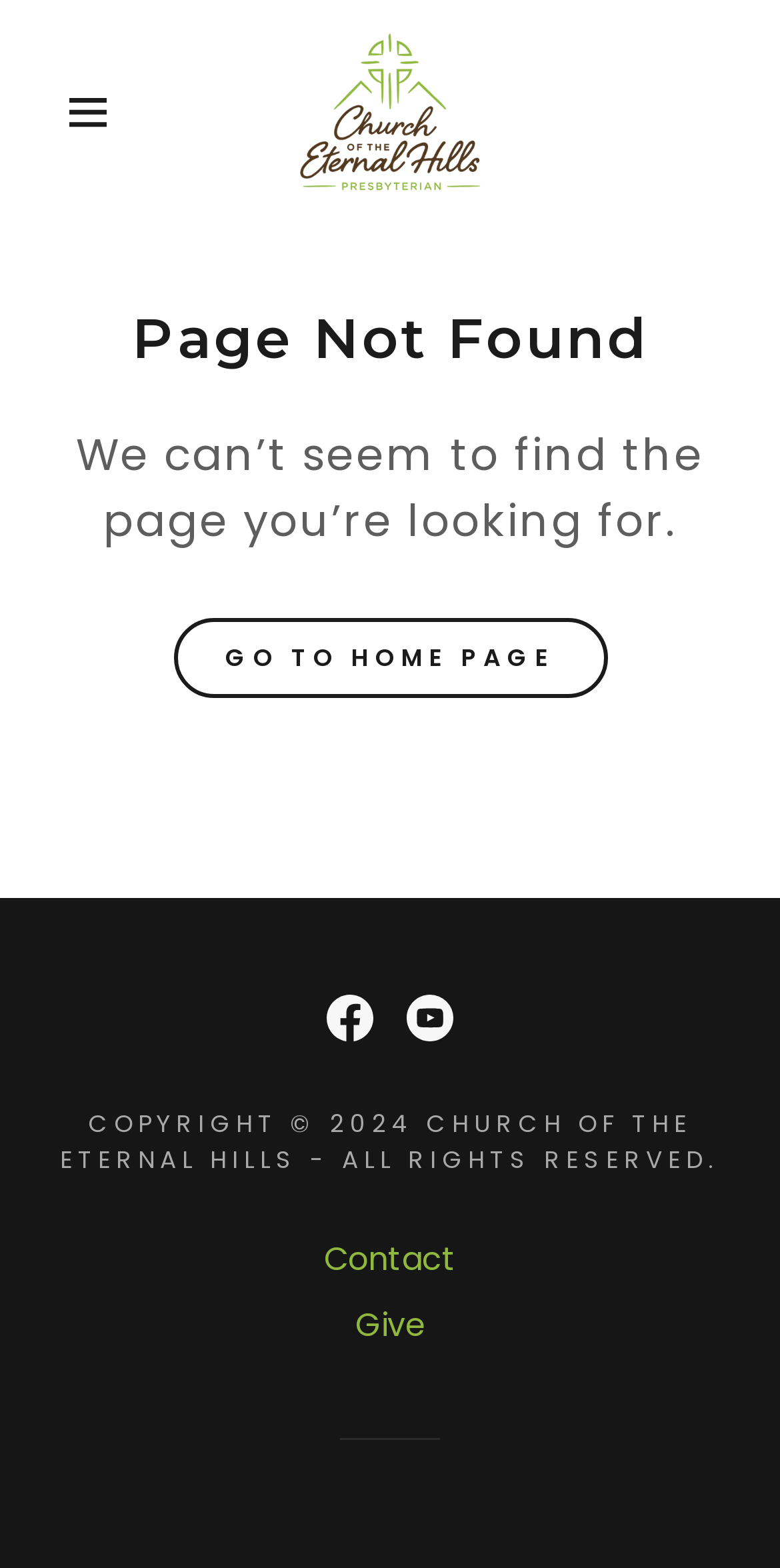What is the name of the church? Based on the screenshot, please respond with a single word or phrase.

Church of the Eternal Hills